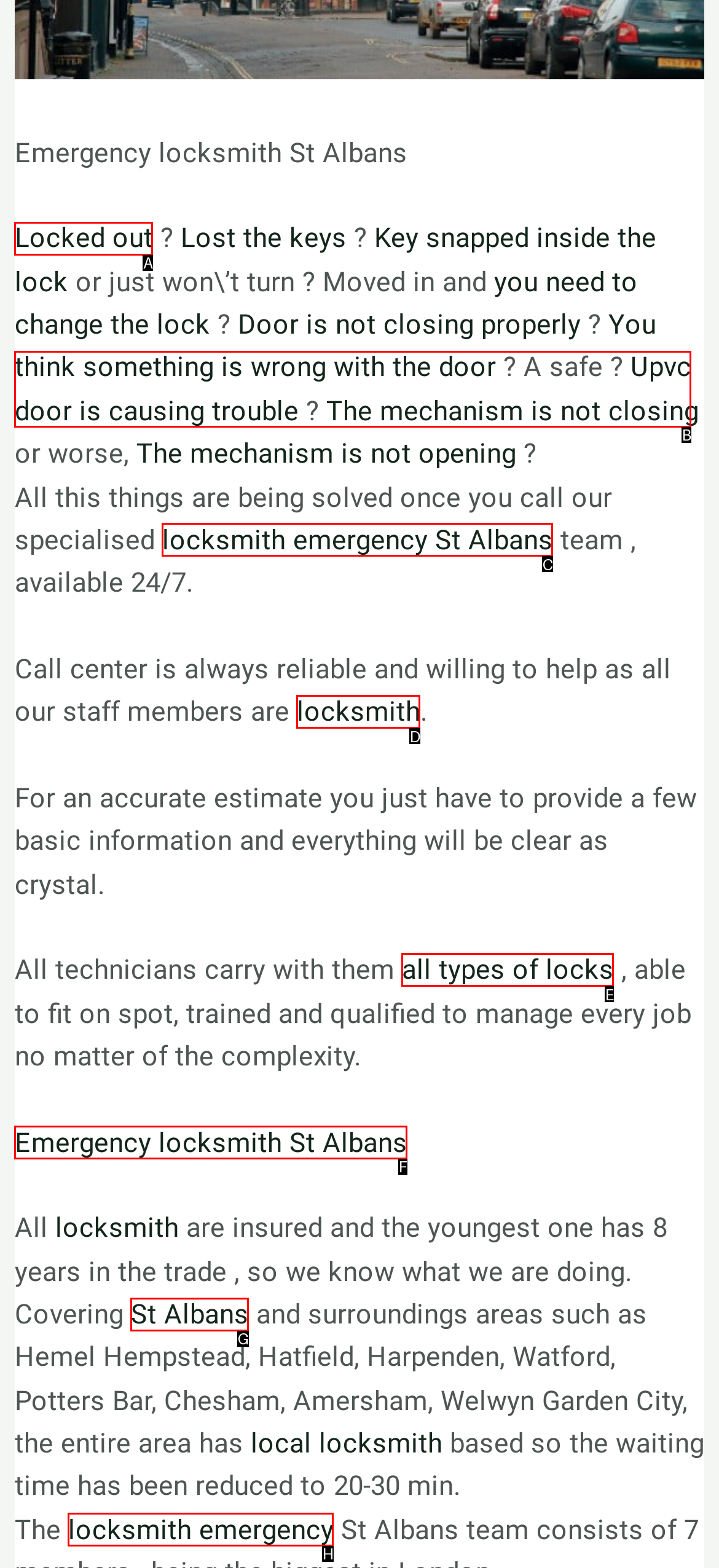Looking at the description: all types of locks, identify which option is the best match and respond directly with the letter of that option.

E